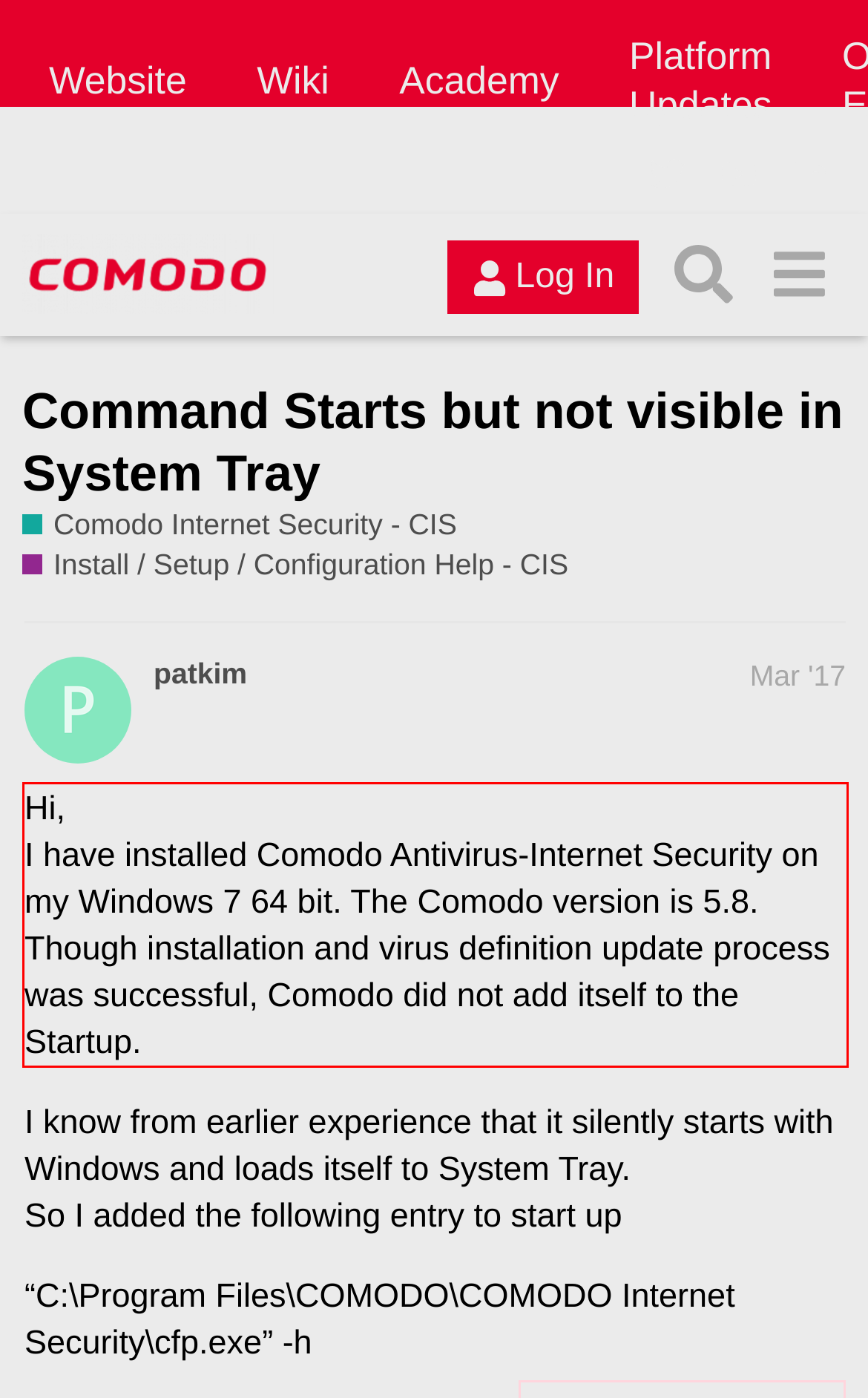Identify the red bounding box in the webpage screenshot and perform OCR to generate the text content enclosed.

Hi, I have installed Comodo Antivirus-Internet Security on my Windows 7 64 bit. The Comodo version is 5.8. Though installation and virus definition update process was successful, Comodo did not add itself to the Startup.